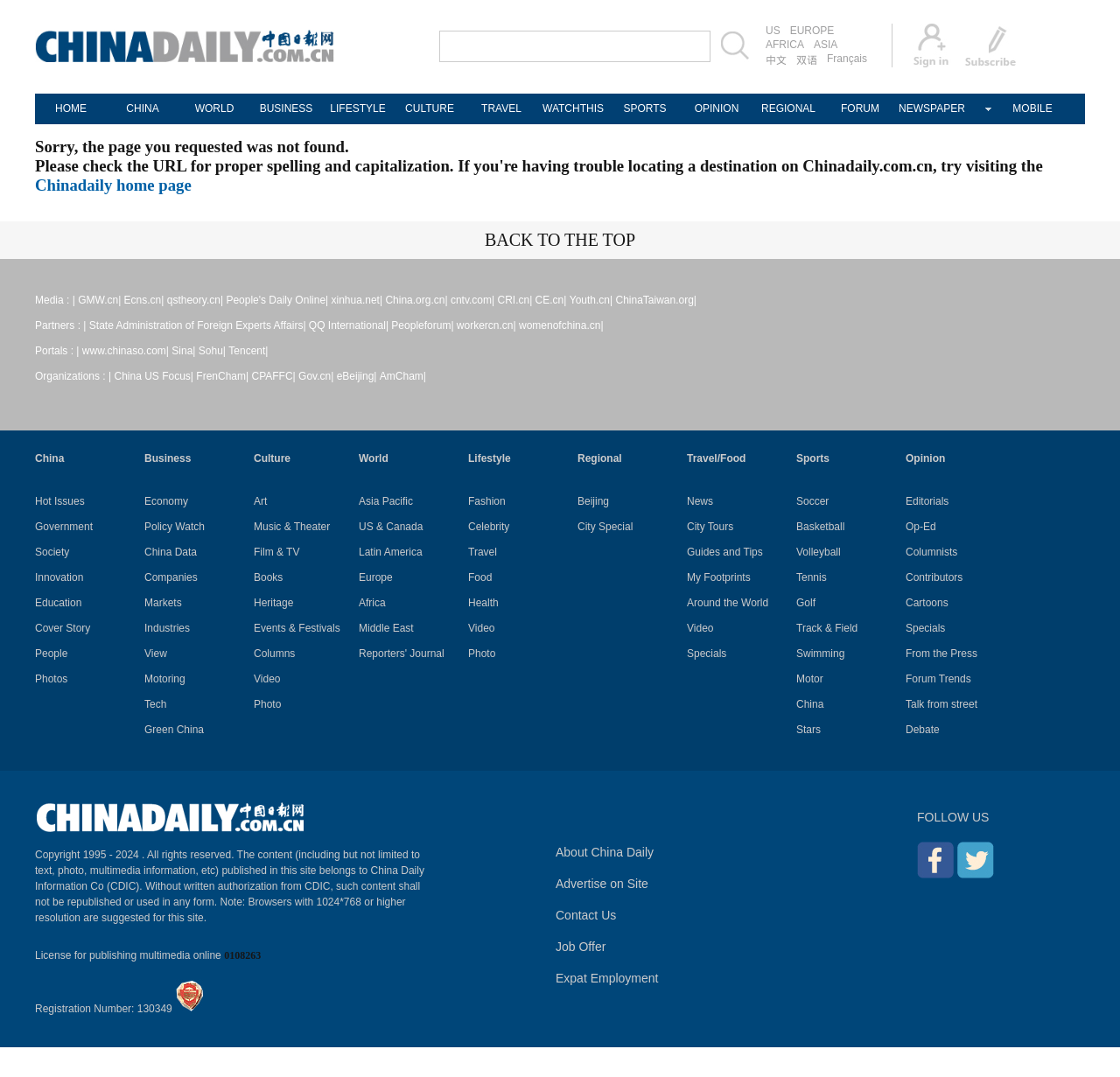Determine the bounding box coordinates of the clickable element to achieve the following action: 'Click the HOME link'. Provide the coordinates as four float values between 0 and 1, formatted as [left, top, right, bottom].

[0.031, 0.087, 0.095, 0.115]